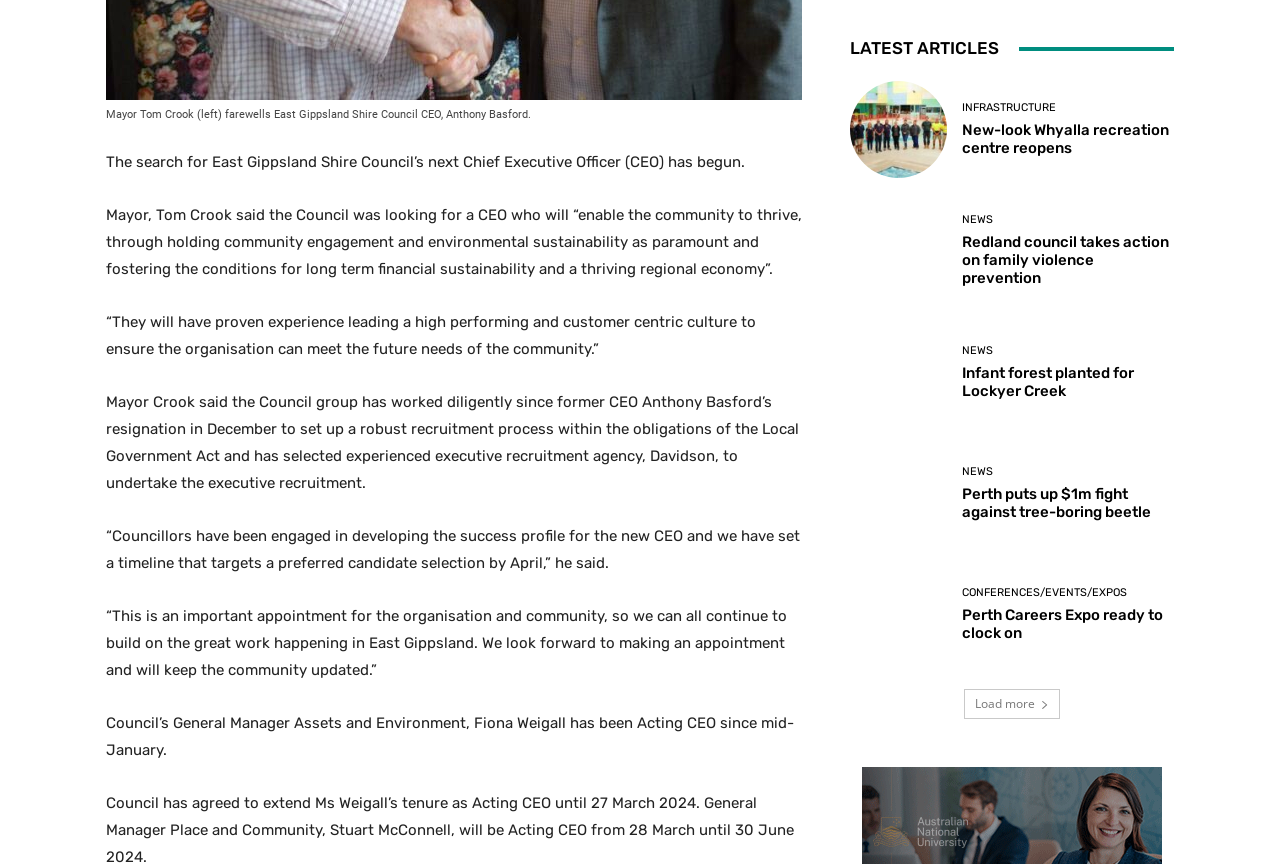What is the name of the current Acting CEO?
Using the image as a reference, give an elaborate response to the question.

According to the static text element, 'Council’s General Manager Assets and Environment, Fiona Weigall has been Acting CEO since mid-January.'